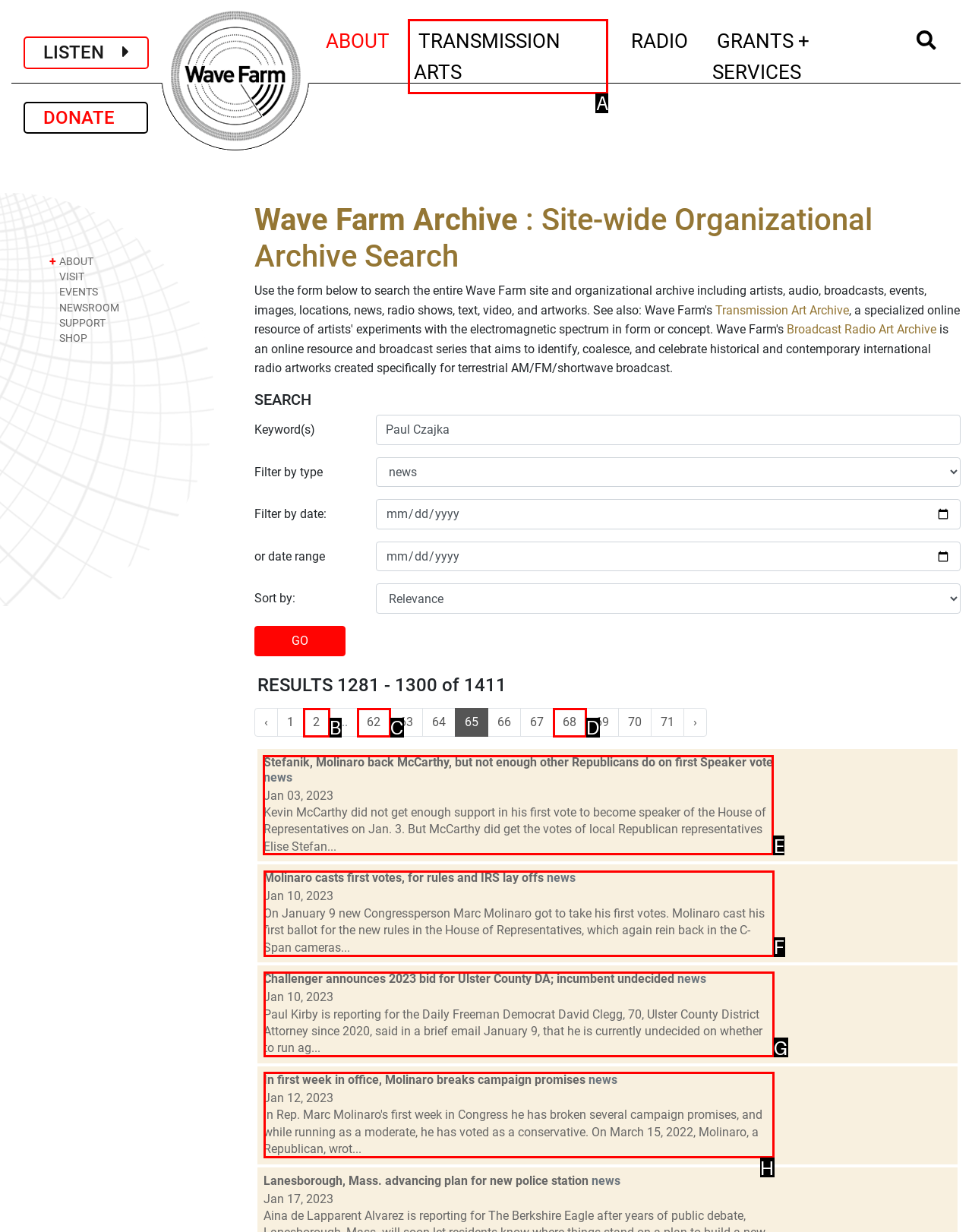Which letter corresponds to the correct option to complete the task: Read news about Stefanik and Molinaro?
Answer with the letter of the chosen UI element.

E